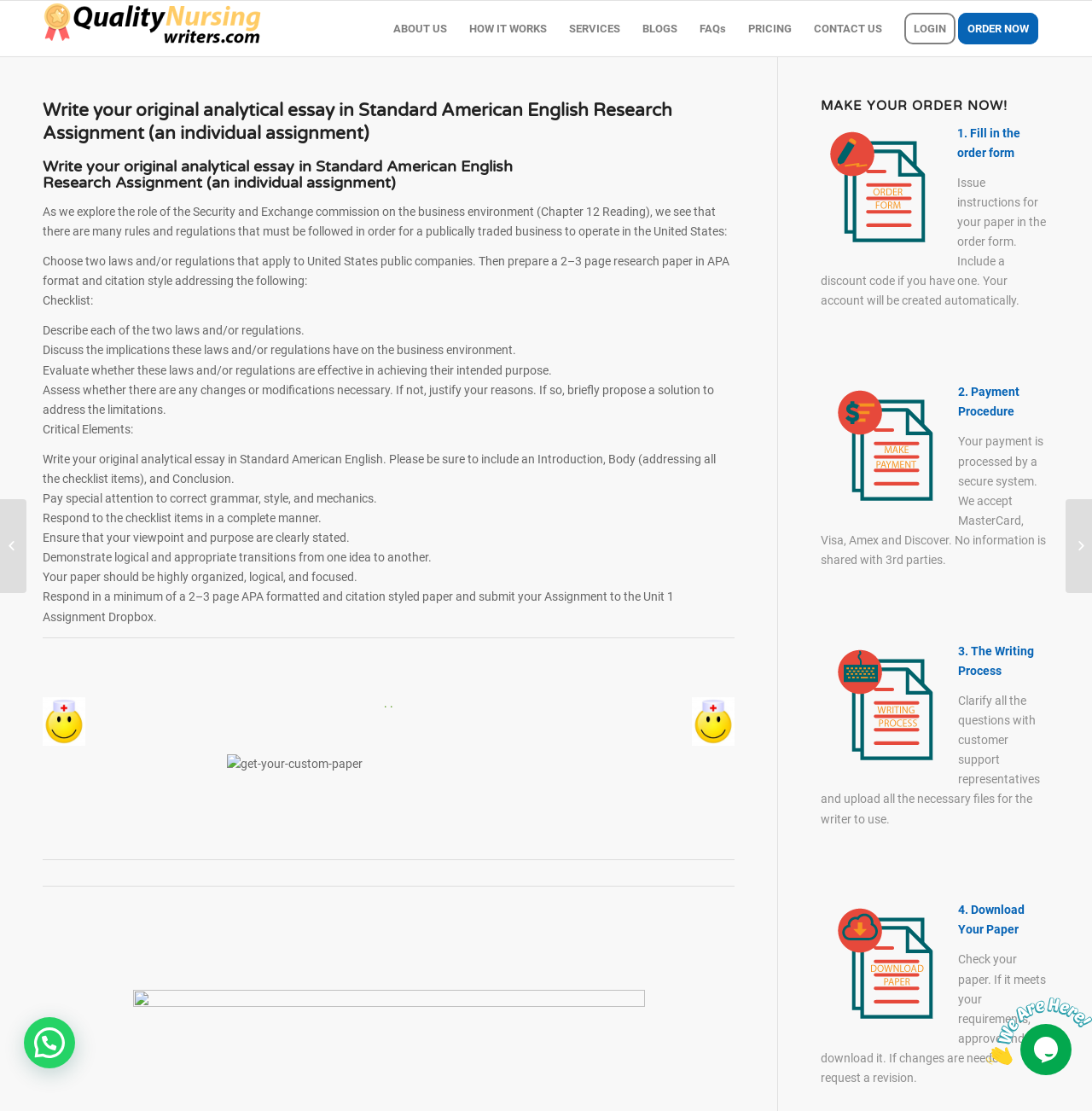Highlight the bounding box coordinates of the element you need to click to perform the following instruction: "Open the chat widget."

[0.934, 0.922, 0.984, 0.968]